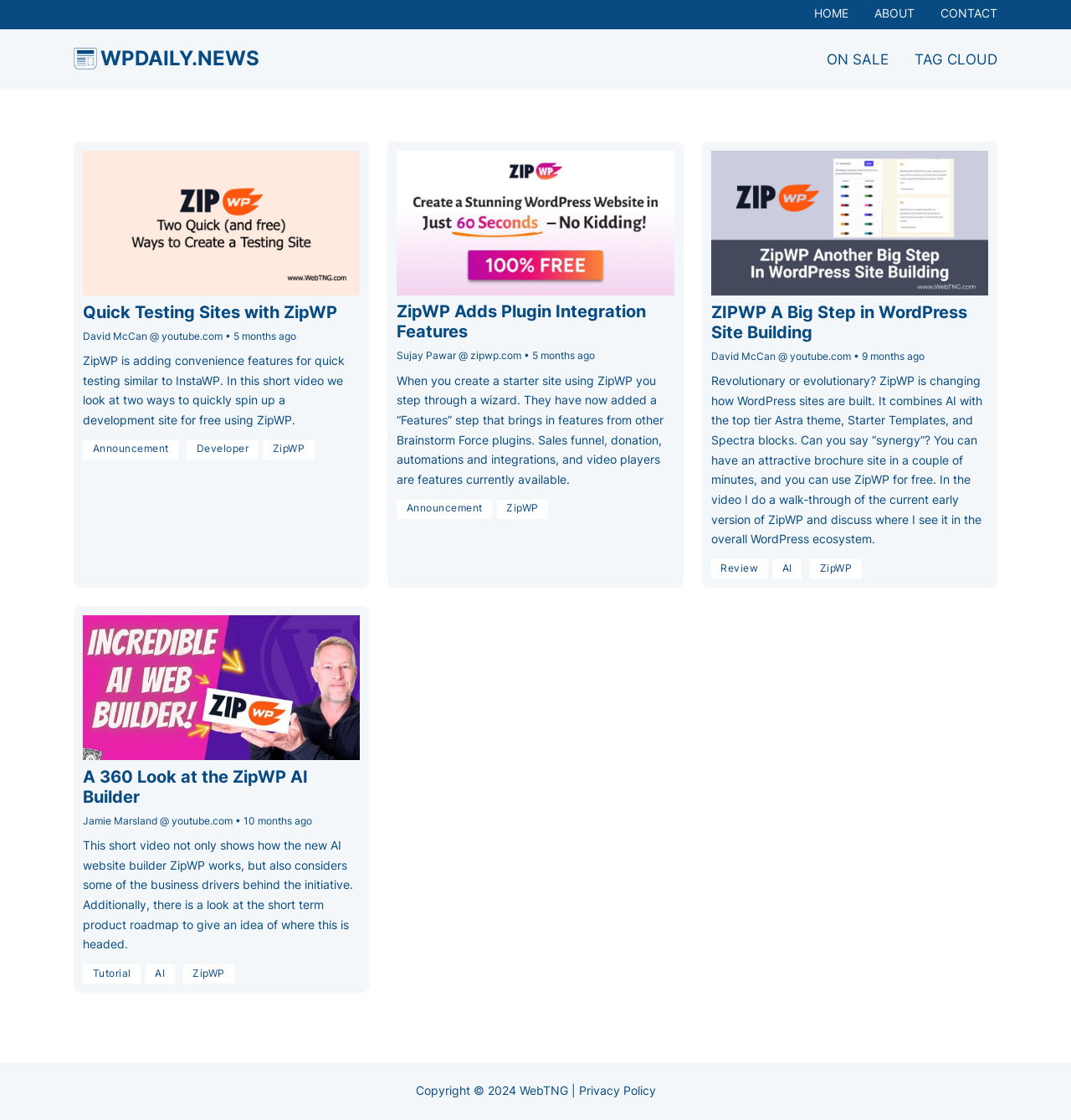What is the theme used in ZipWP?
Use the image to give a comprehensive and detailed response to the question.

The theme used in ZipWP is obtained from the article text content, which mentions 'Astra theme' as one of the components of ZipWP.